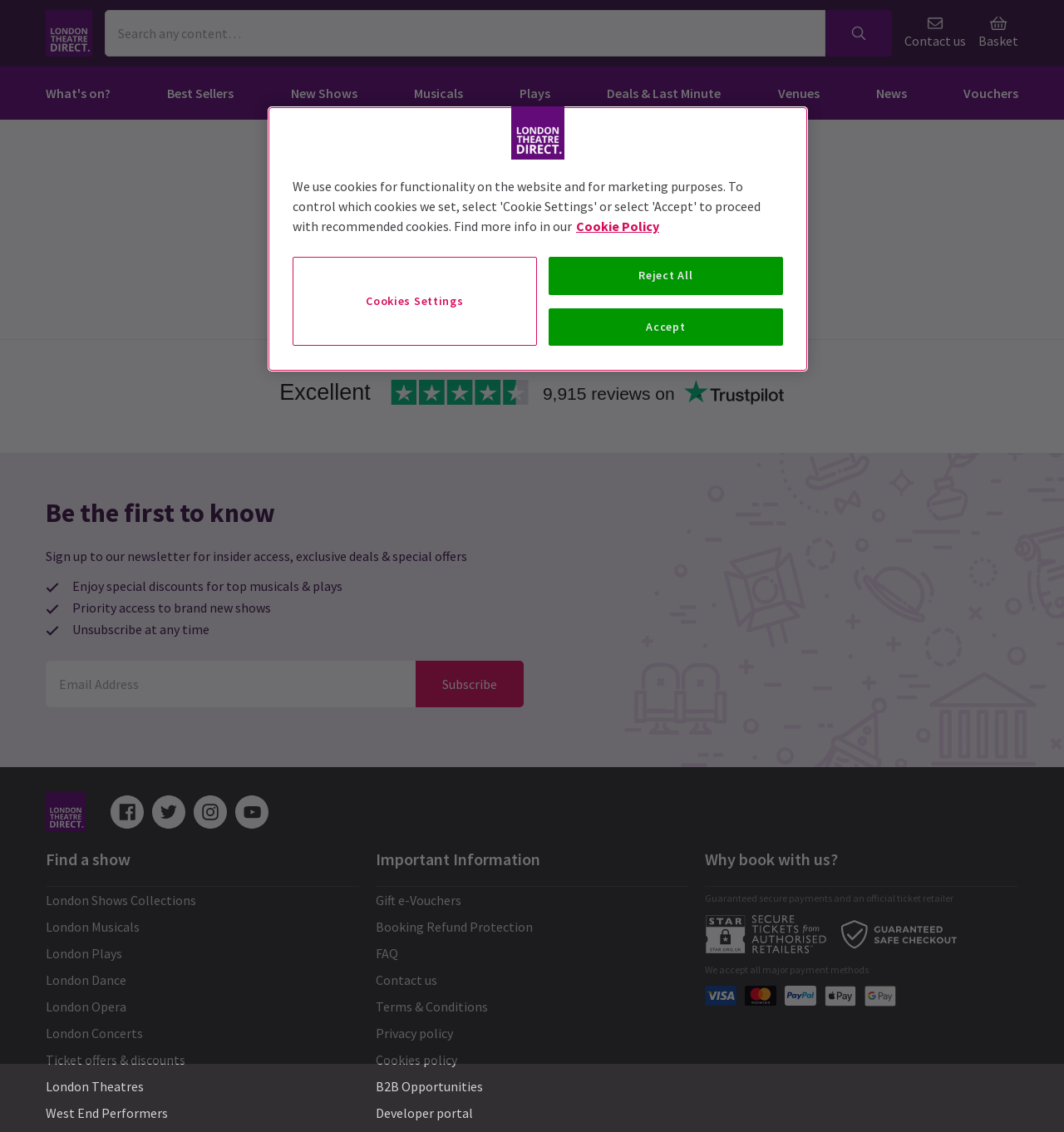What is the name of the button next to the search box?
Your answer should be a single word or phrase derived from the screenshot.

Basket